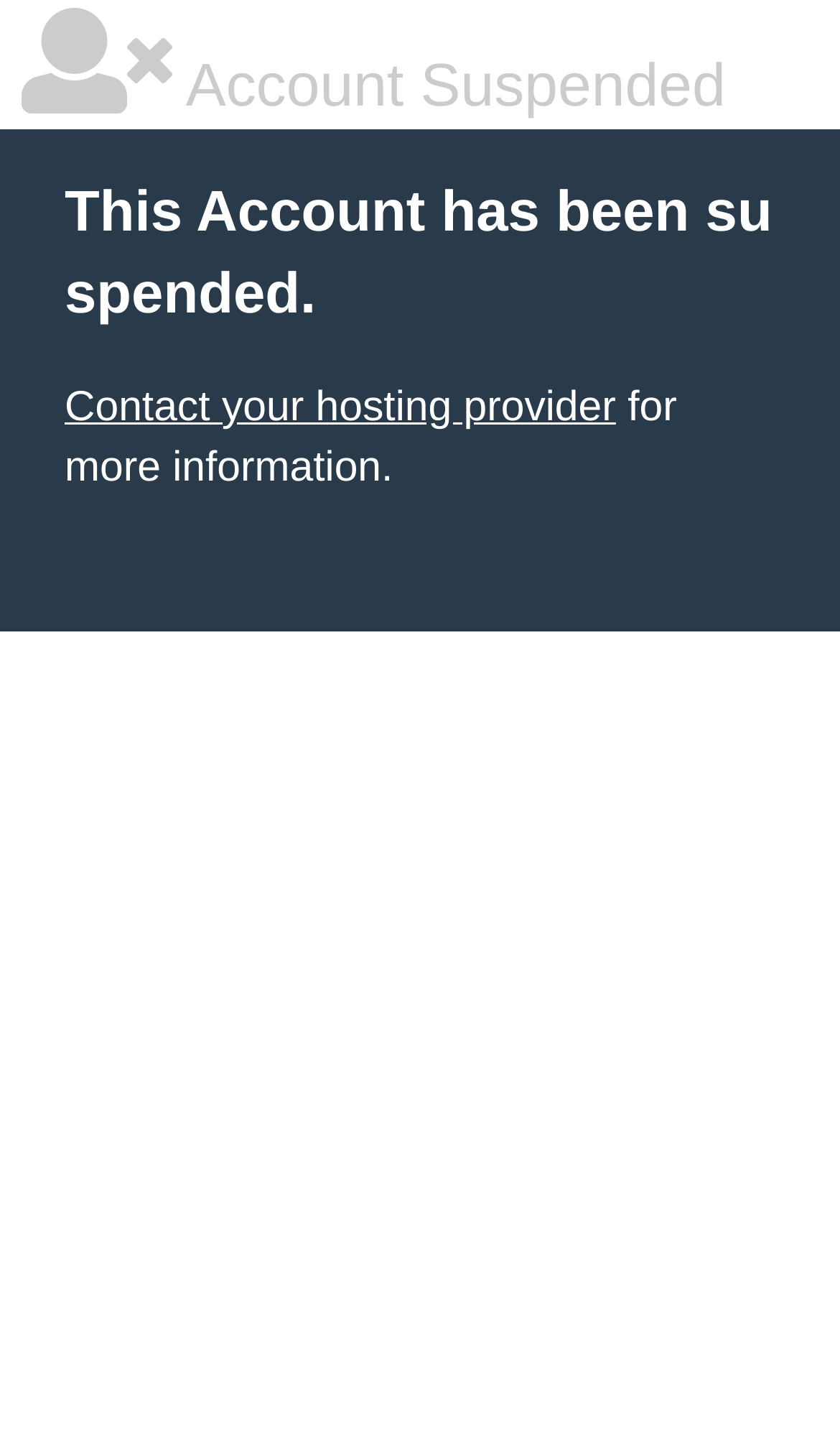Bounding box coordinates are specified in the format (top-left x, top-left y, bottom-right x, bottom-right y). All values are floating point numbers bounded between 0 and 1. Please provide the bounding box coordinate of the region this sentence describes: Contact your hosting provider

[0.077, 0.268, 0.733, 0.301]